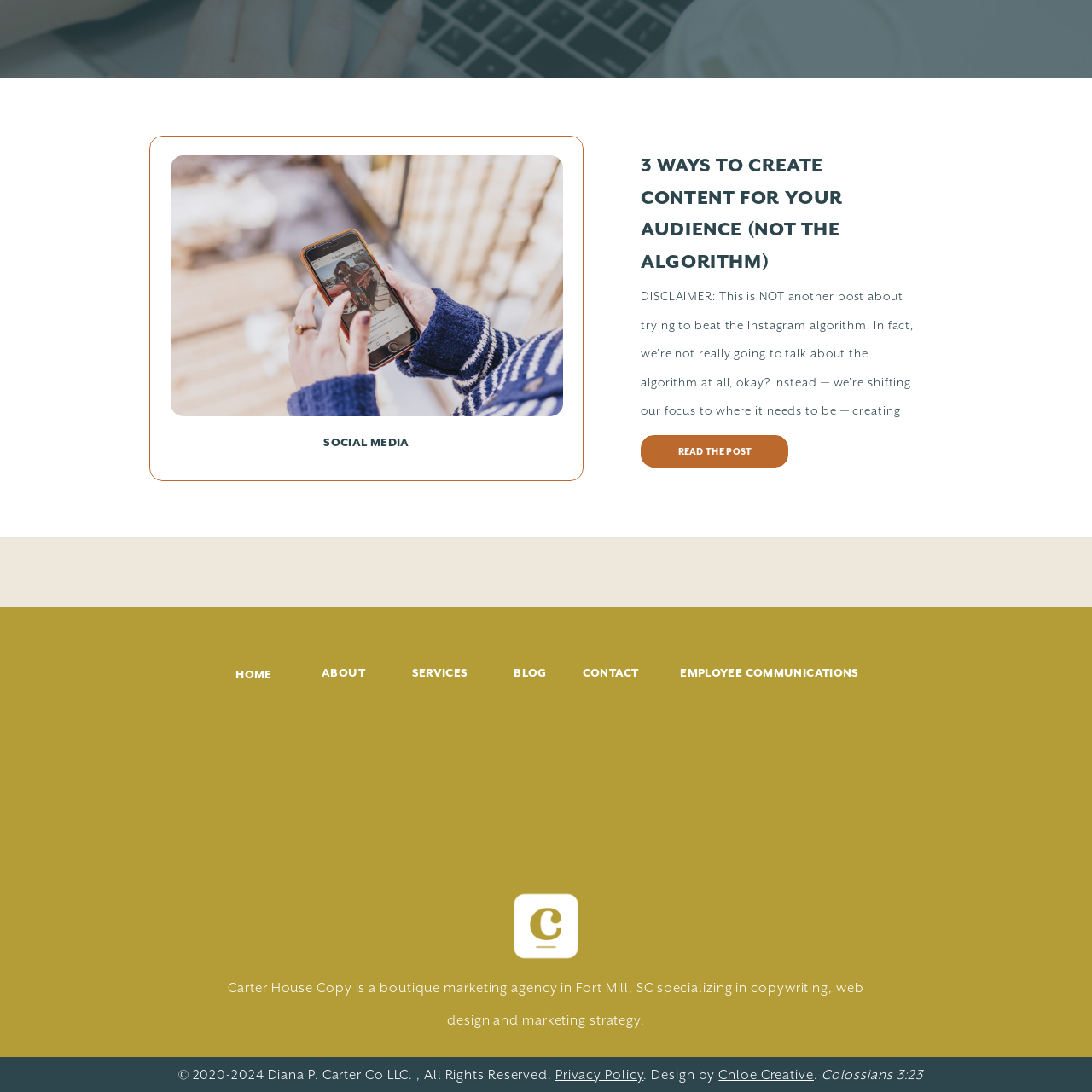Focus on the image encased in the red box and respond to the question with a single word or phrase:
What is the purpose of the image?

To engage viewers